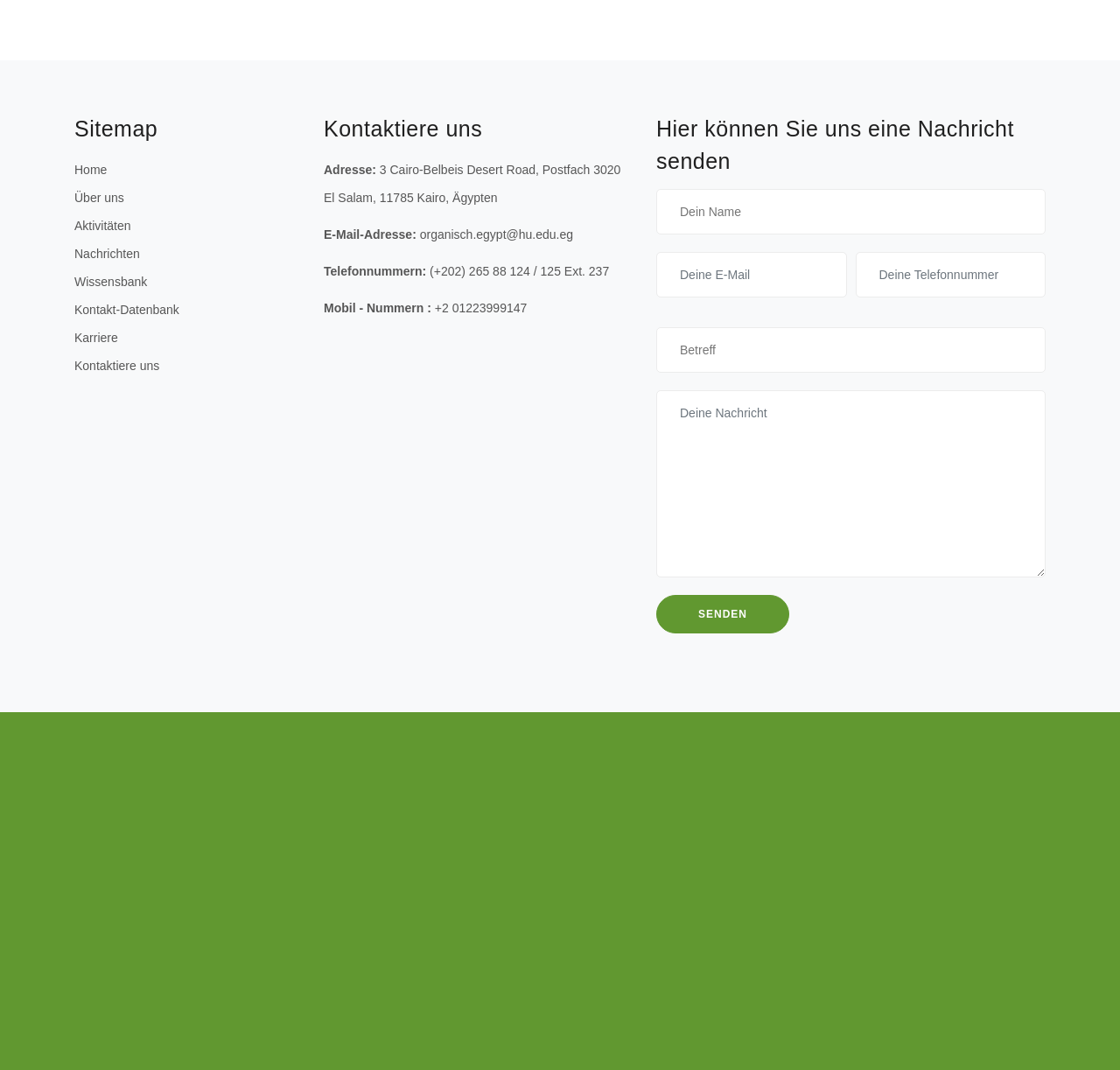Reply to the question below using a single word or brief phrase:
What is the purpose of the form?

To send a message